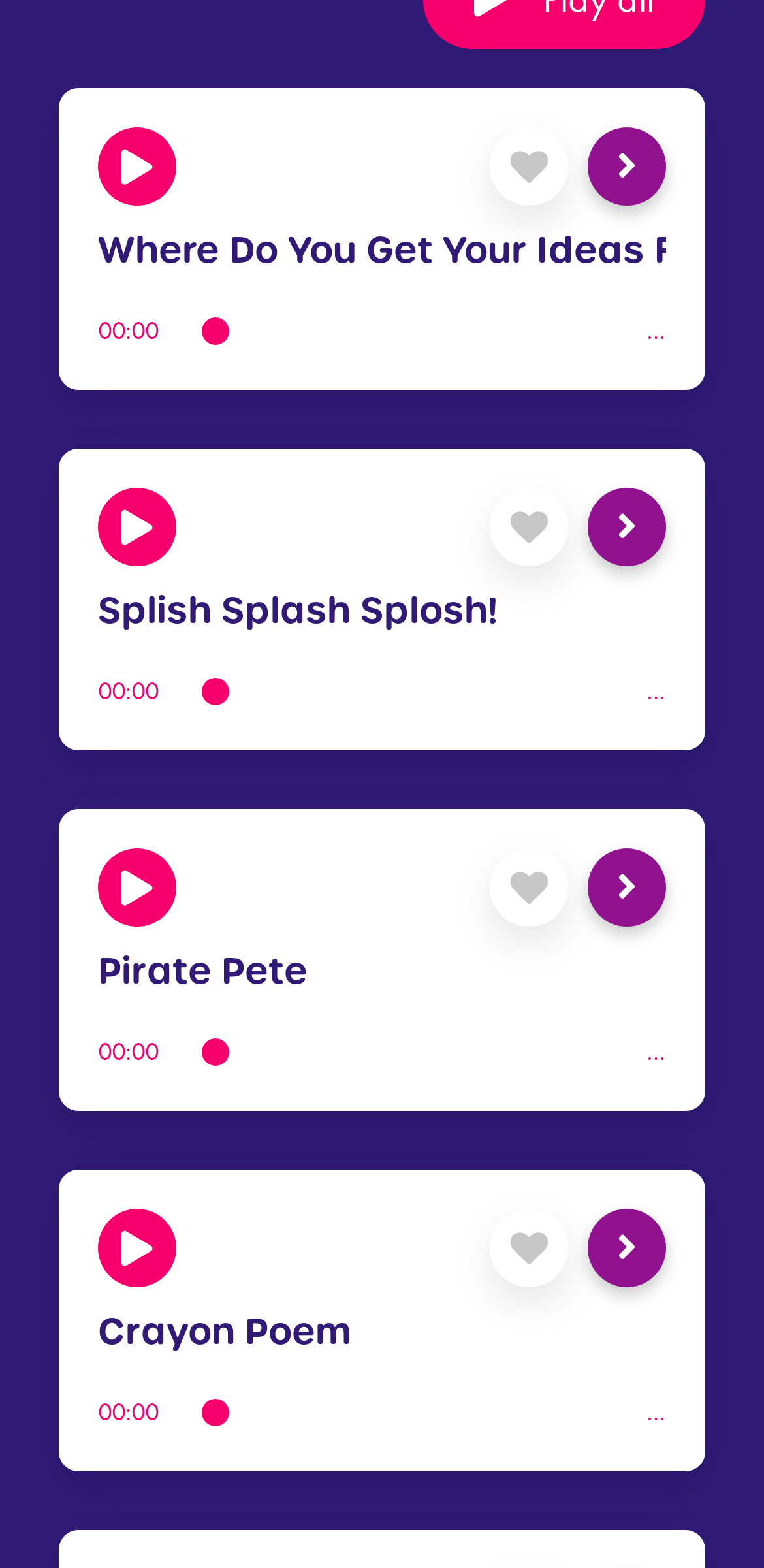What is the title of the first heading?
Please provide a single word or phrase as your answer based on the image.

Where Do You Get Your Ideas From?